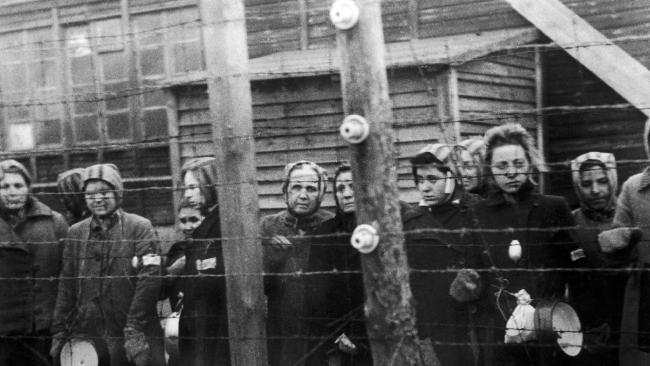What can be seen in the background of the image?
Respond to the question with a well-detailed and thorough answer.

According to the caption, the background of the image features wooden barracks, which further emphasizes the stark and brutal environment of the concentration camp.